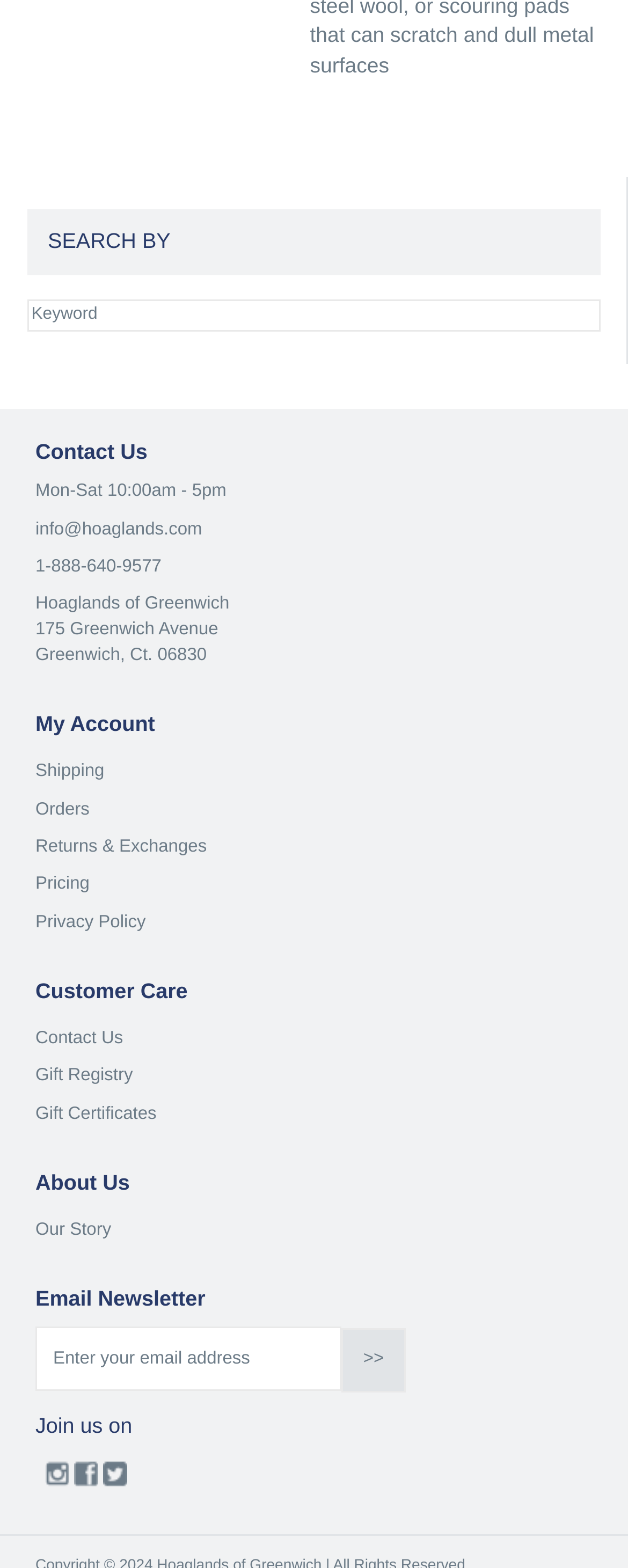Please identify the bounding box coordinates for the region that you need to click to follow this instruction: "View orders".

[0.056, 0.51, 0.143, 0.522]